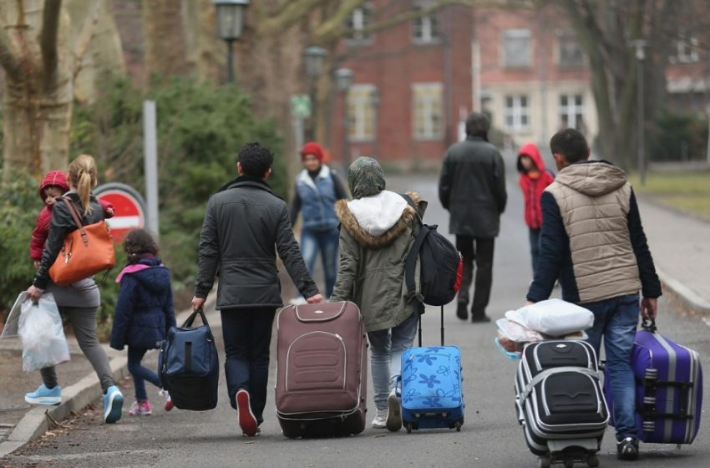Give a complete and detailed account of the image.

The image depicts a group of individuals navigating a pathway, possibly in an urban setting, with various types of luggage in tow. The scene conveys a sense of movement, as they appear to be transitioning to a new location or beginning a journey. Prominently in the foreground, a couple is seen walking hand-in-hand, each managing one piece of luggage; the man carries a large suitcase, while the woman handles a smaller one. 

Accompanying them are a few children and teenagers, showcasing a diverse group representing families or individuals likely seeking refuge or better opportunities. The clothing worn suggests a chilly environment, with some wearers donning jackets and layered attire. The backdrop consists of softly blended green foliage and a glimpse of brick buildings, contributing to the narrative of urban migration or resettlement. 

This image resonates with themes of asylum and the journey of those seeking safety or a new beginning, reflective of the statistics regarding asylum requests in the EU, where nearly a million individuals applied in 2022, marking a significant increase from previous years.